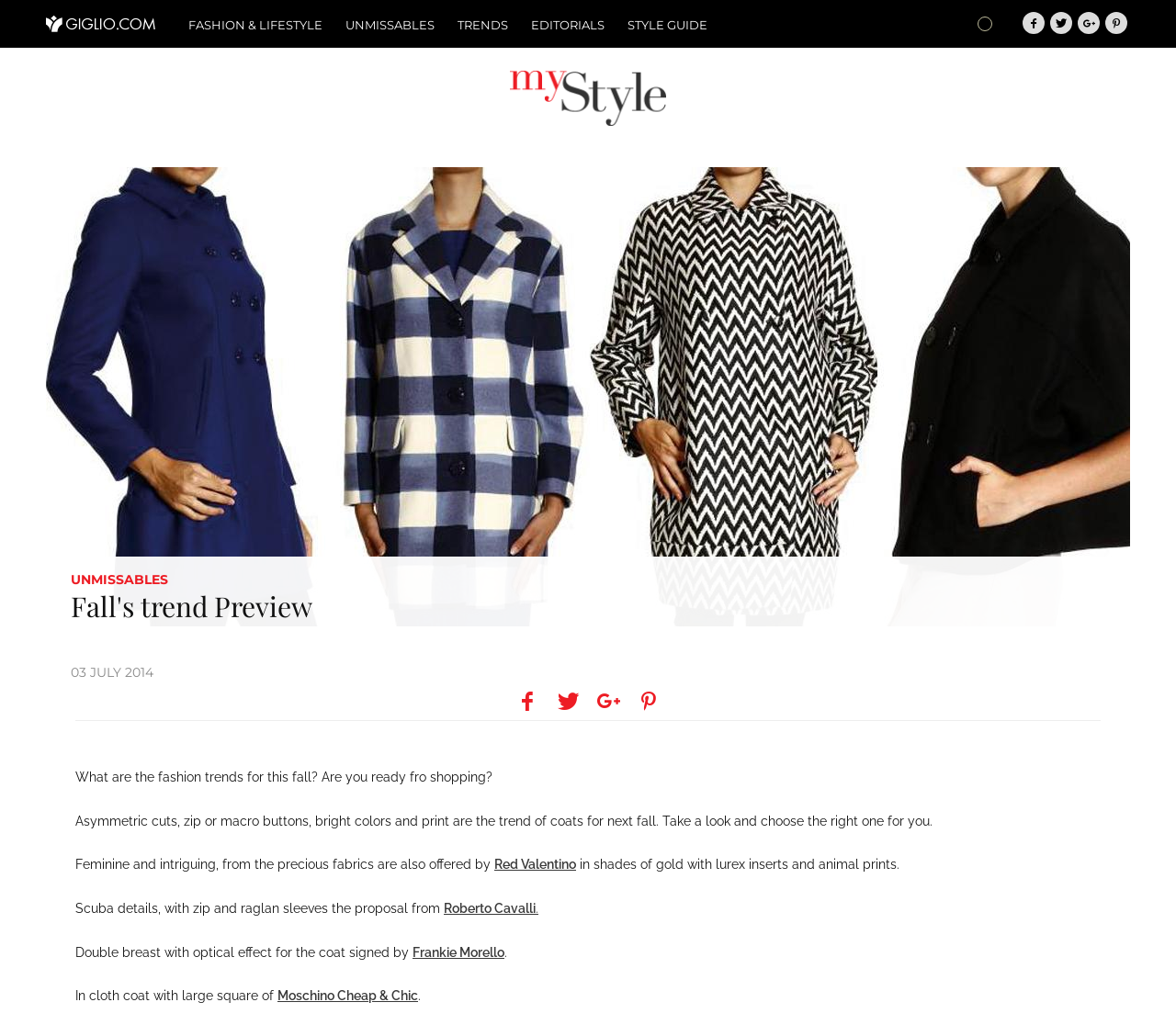Given the description of the UI element: "Roberto Cavalli.", predict the bounding box coordinates in the form of [left, top, right, bottom], with each value being a float between 0 and 1.

[0.377, 0.87, 0.458, 0.884]